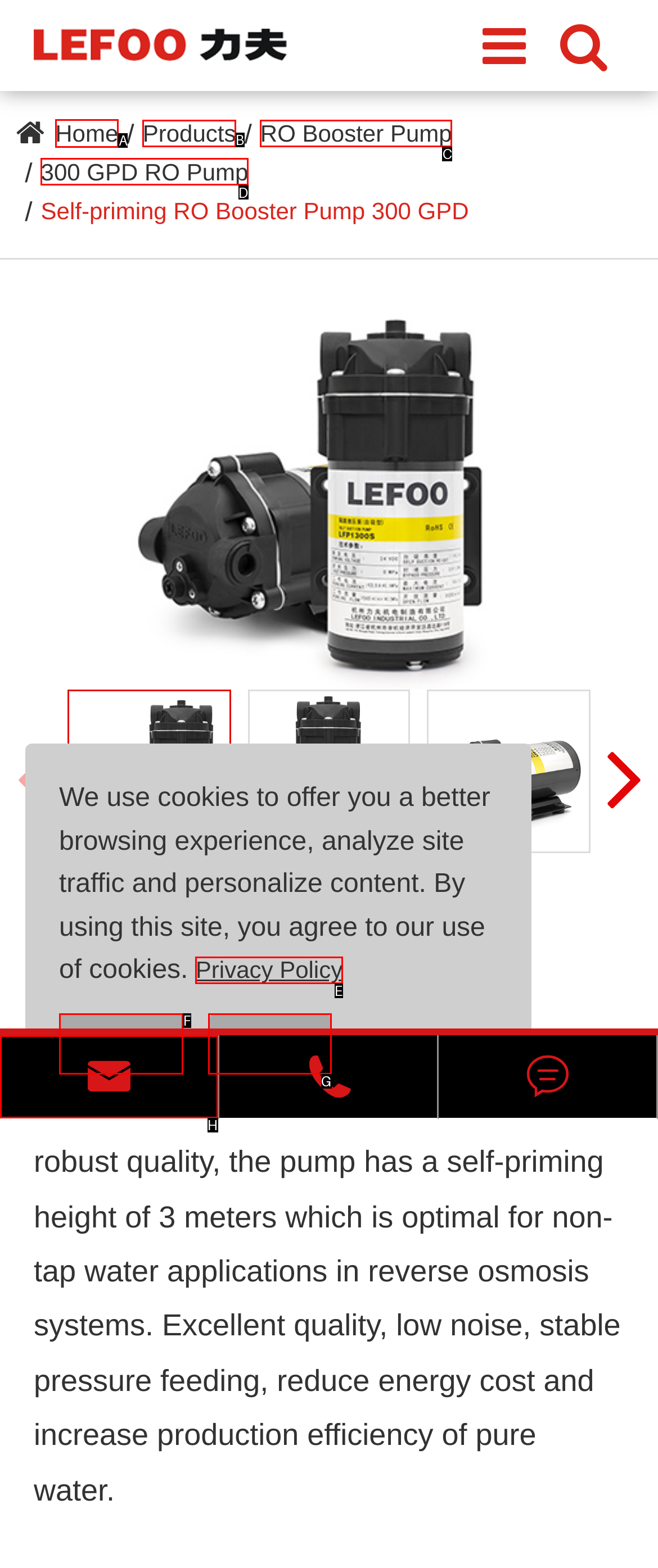Tell me which one HTML element I should click to complete the following instruction: Click the Home link
Answer with the option's letter from the given choices directly.

A